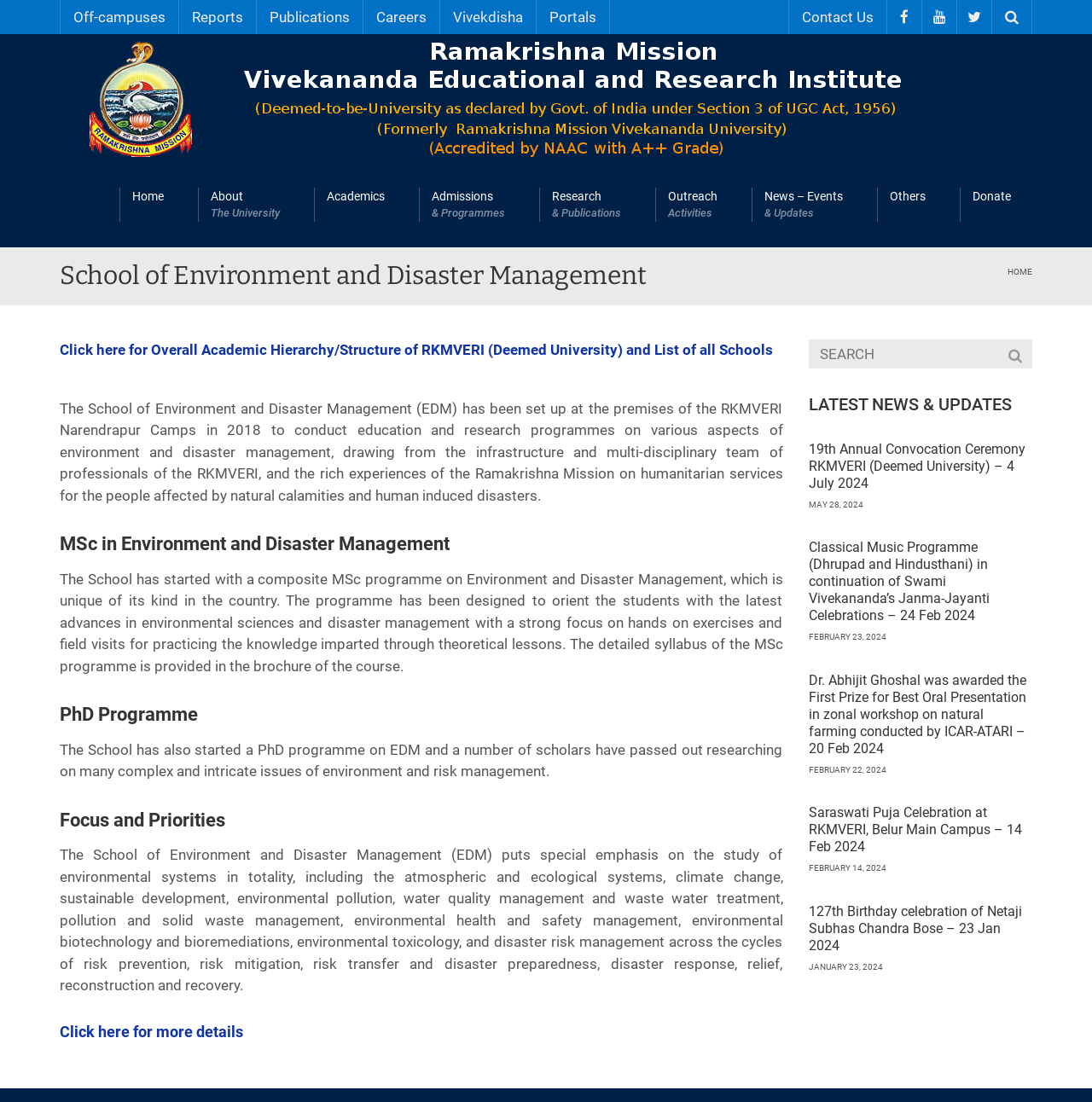Find the coordinates for the bounding box of the element with this description: "About The University".

[0.181, 0.147, 0.288, 0.224]